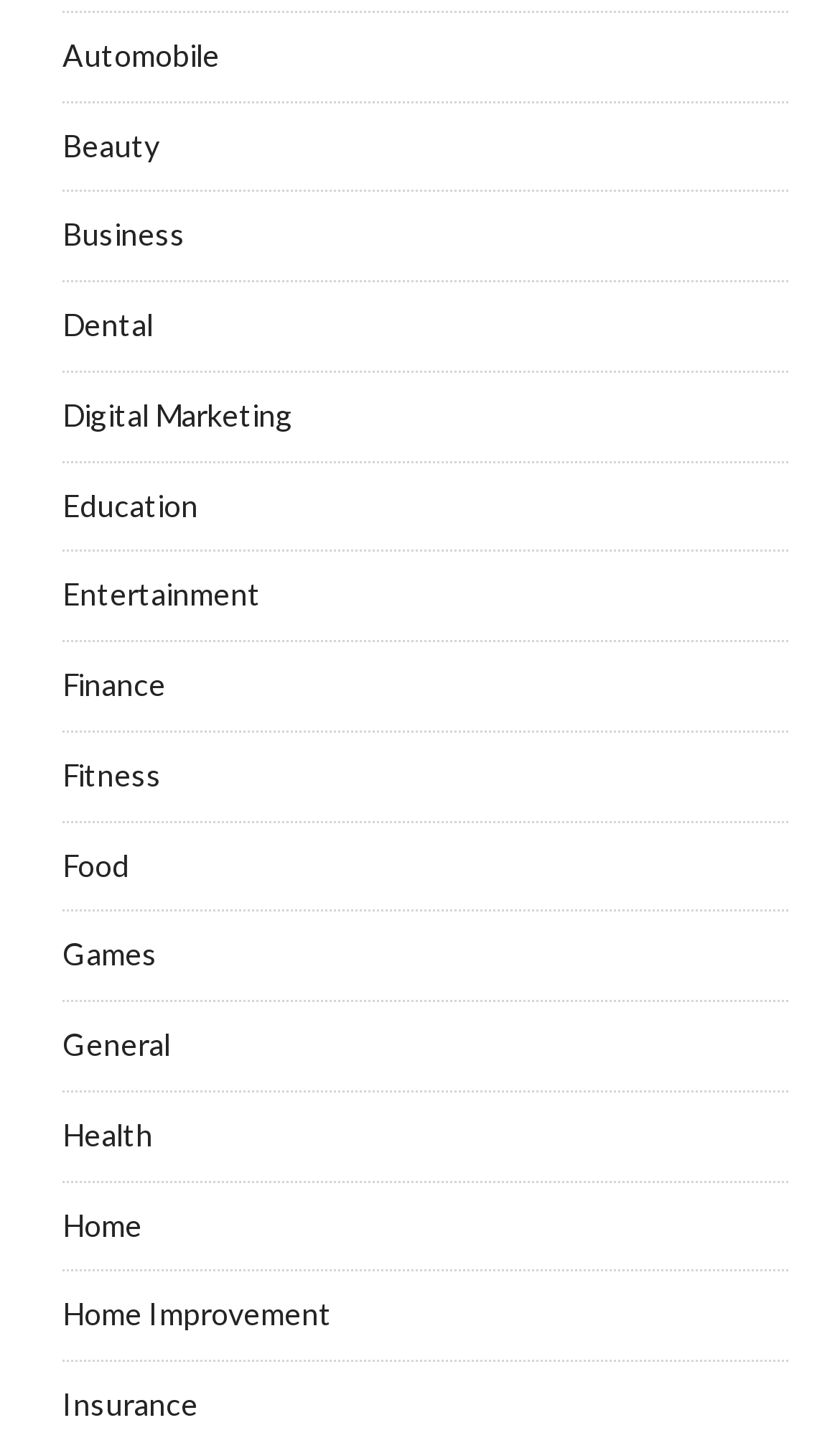Determine the bounding box coordinates of the clickable element necessary to fulfill the instruction: "Check Insurance". Provide the coordinates as four float numbers within the 0 to 1 range, i.e., [left, top, right, bottom].

[0.074, 0.967, 0.236, 0.993]